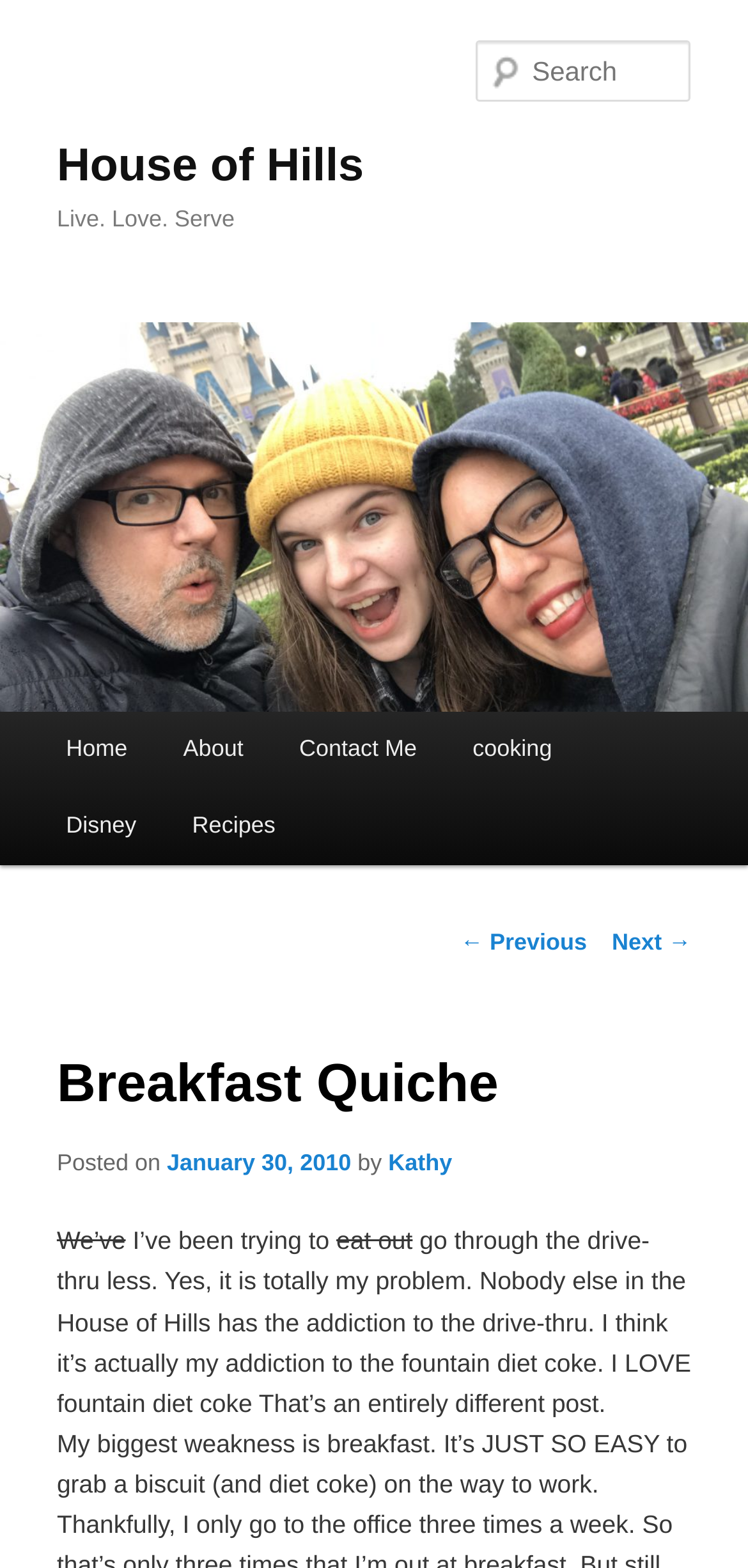What is the author's favorite drink?
Examine the webpage screenshot and provide an in-depth answer to the question.

The author's favorite drink can be determined by reading the text content of the blog post. The author mentions that they love fountain diet coke, which suggests that it is their favorite drink.